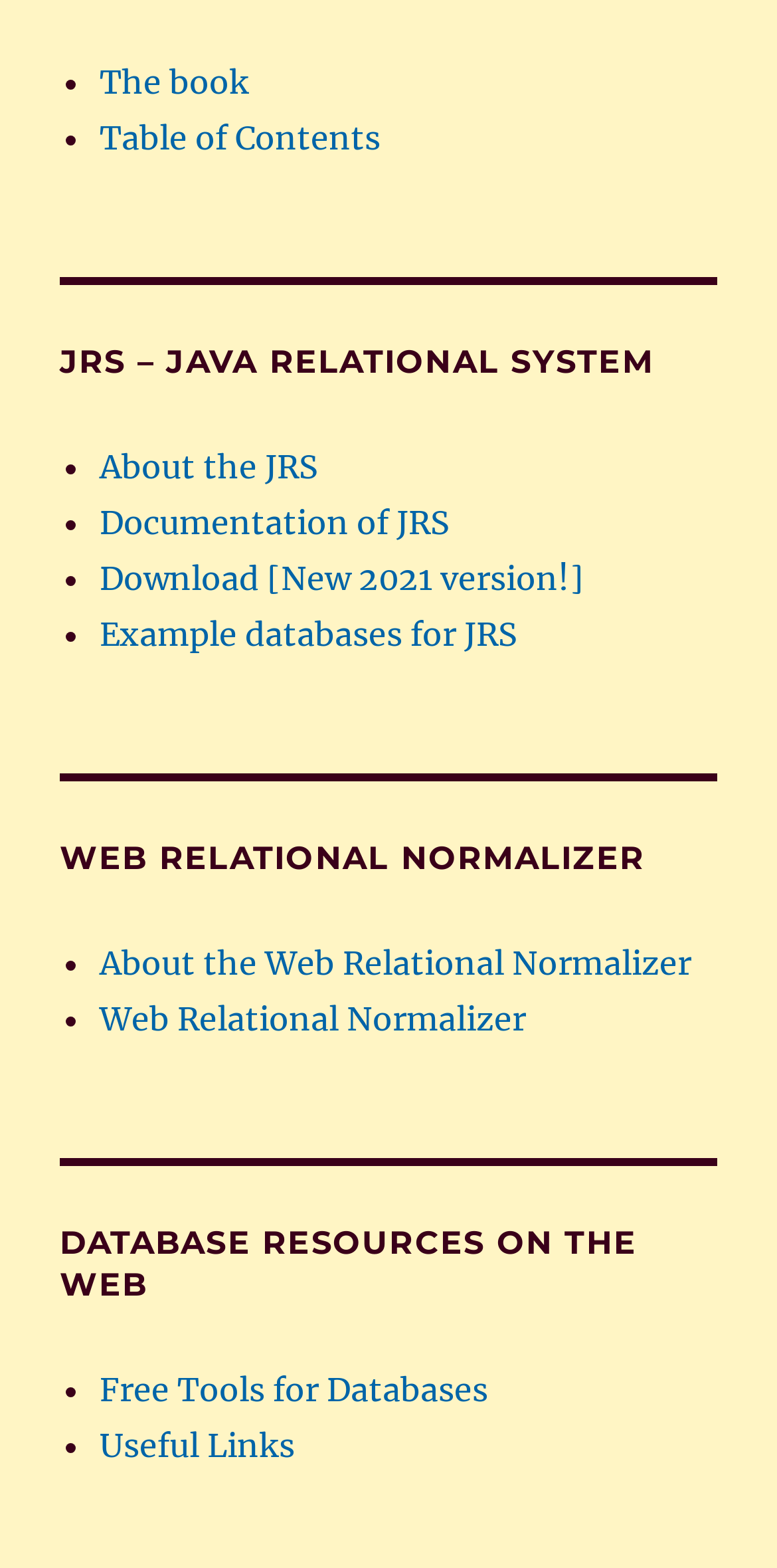Locate the bounding box coordinates of the clickable element to fulfill the following instruction: "Check the useful links for databases". Provide the coordinates as four float numbers between 0 and 1 in the format [left, top, right, bottom].

[0.128, 0.909, 0.379, 0.934]